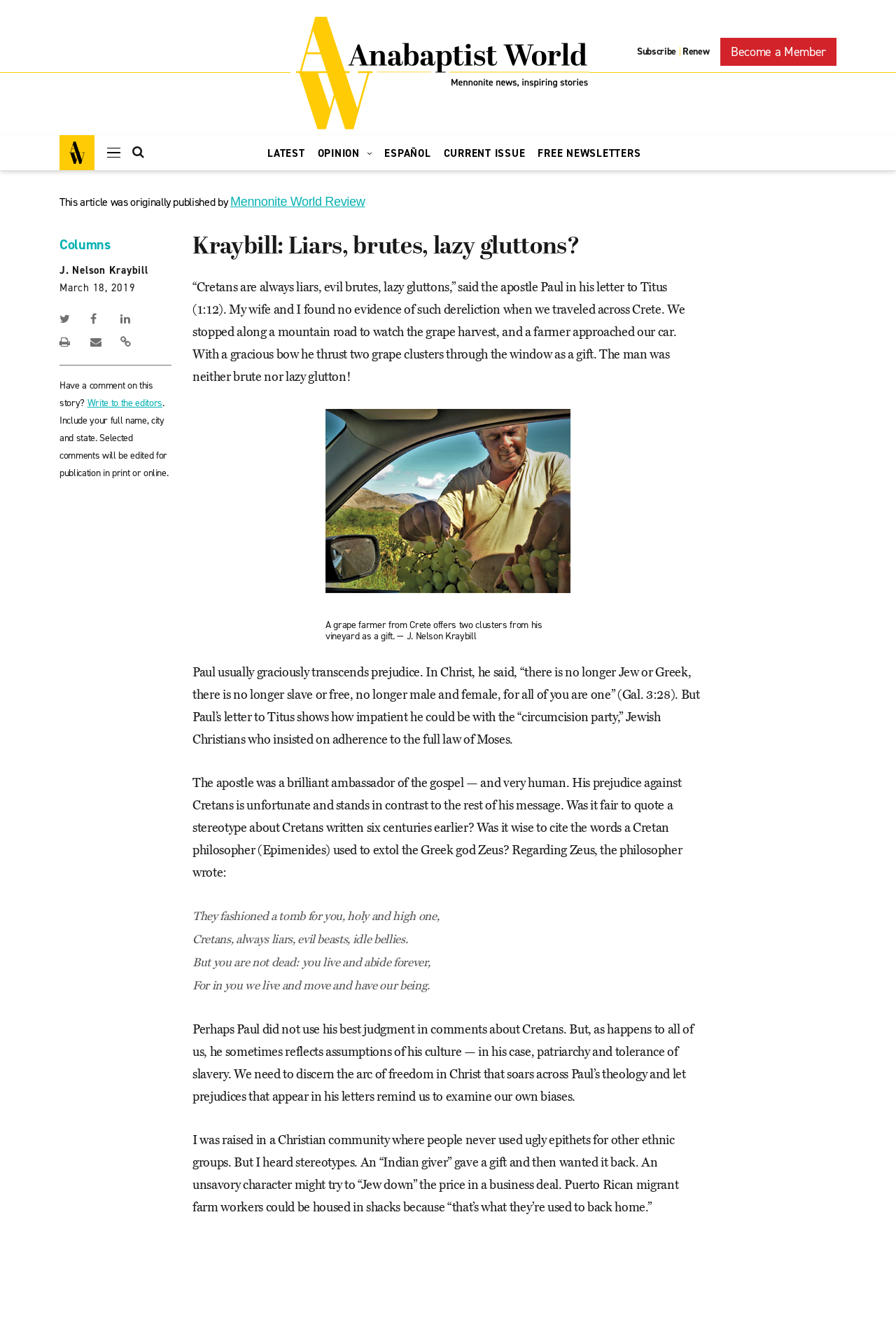Provide a brief response to the question below using a single word or phrase: 
What is the topic of the article?

Cretans and Apostle Paul